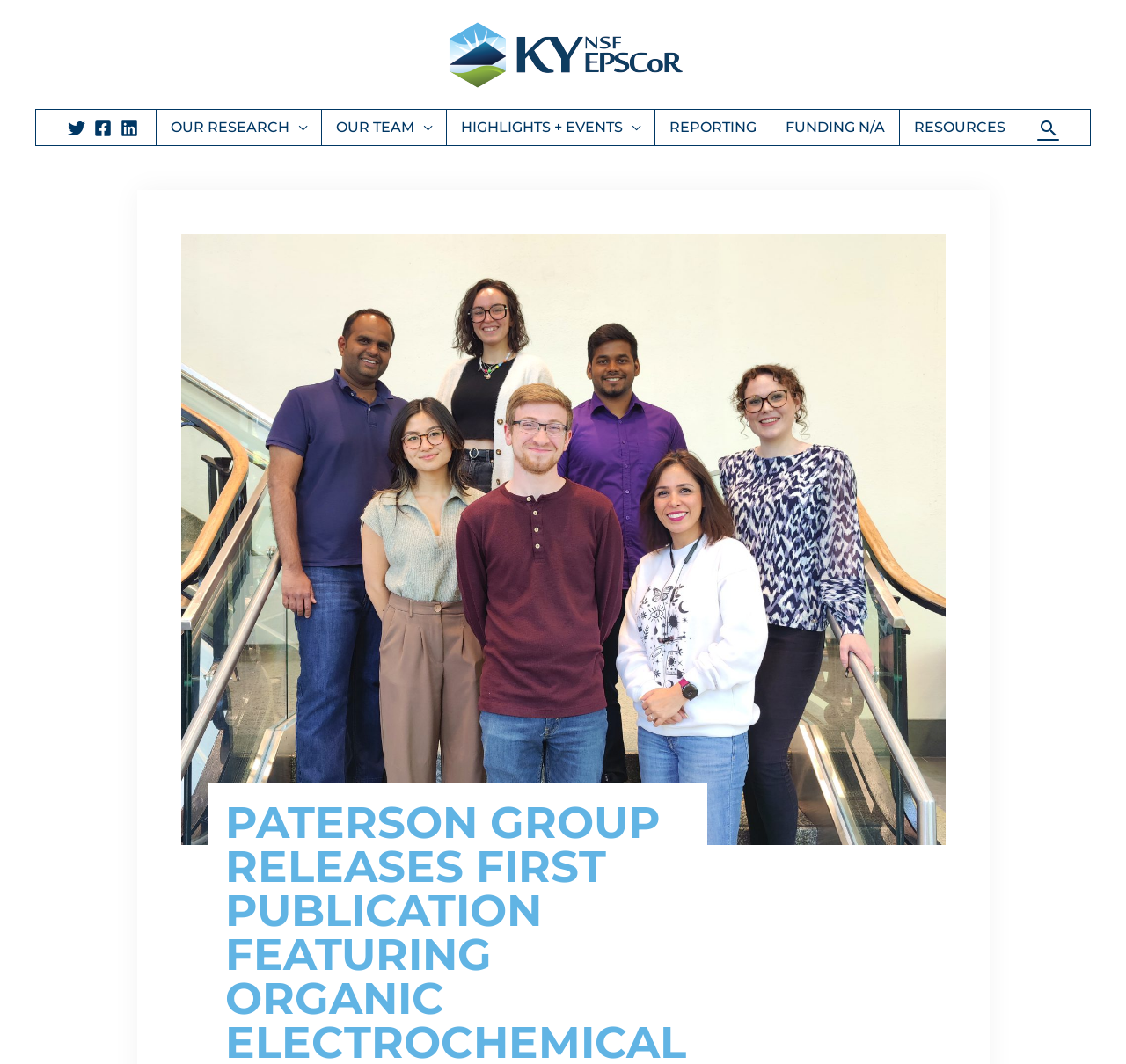Mark the bounding box of the element that matches the following description: "Our Team".

[0.286, 0.103, 0.396, 0.136]